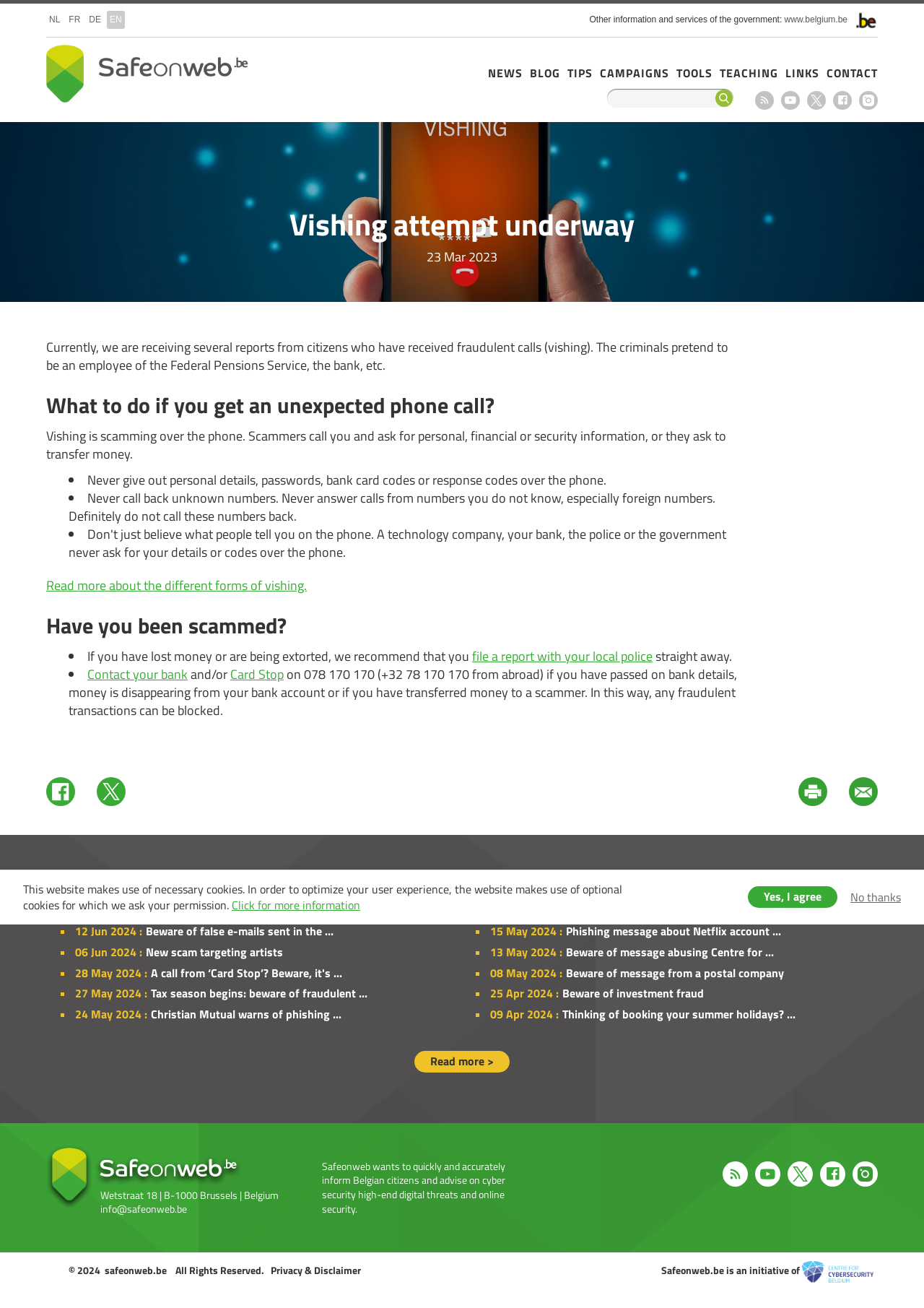Highlight the bounding box coordinates of the region I should click on to meet the following instruction: "Visit the Facebook page".

[0.05, 0.594, 0.081, 0.617]